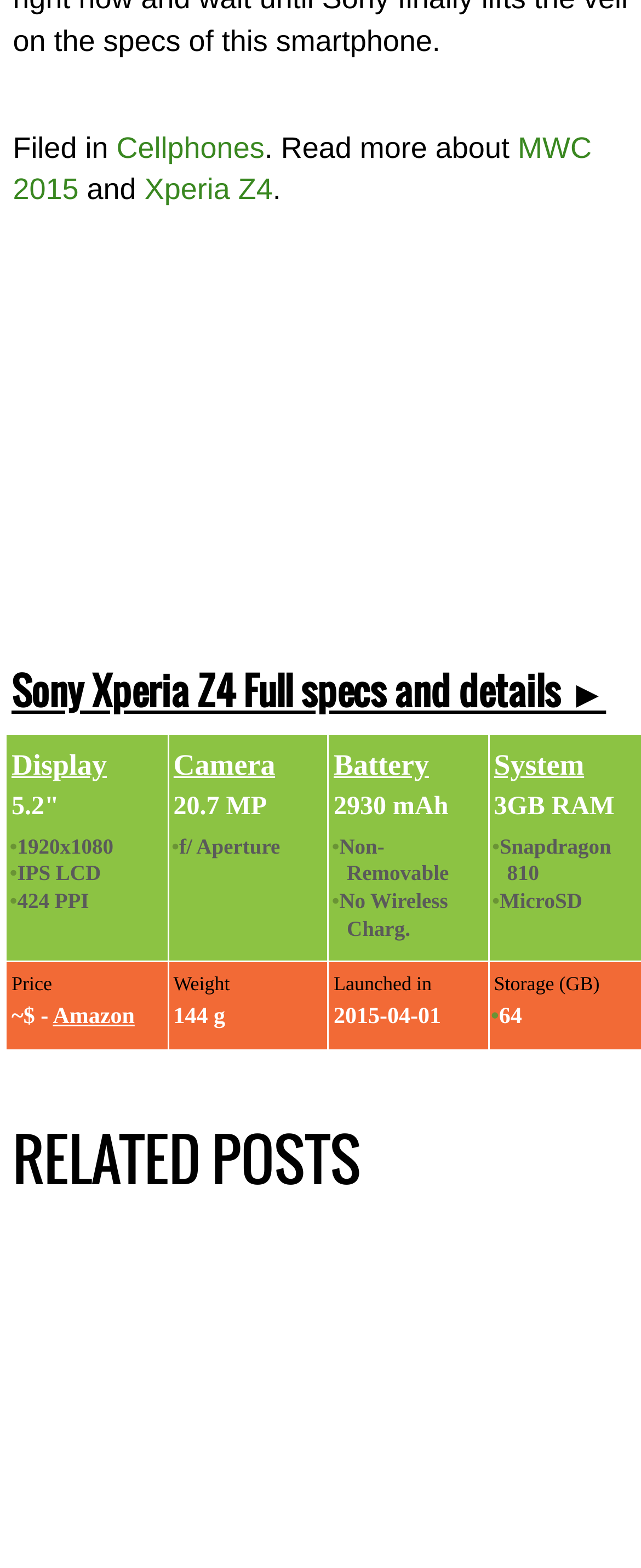What is the screen size of Sony Xperia Z4?
Please analyze the image and answer the question with as much detail as possible.

The screen size of Sony Xperia Z4 can be found in the 'Display' section, where it is specified as 5.2 inches.